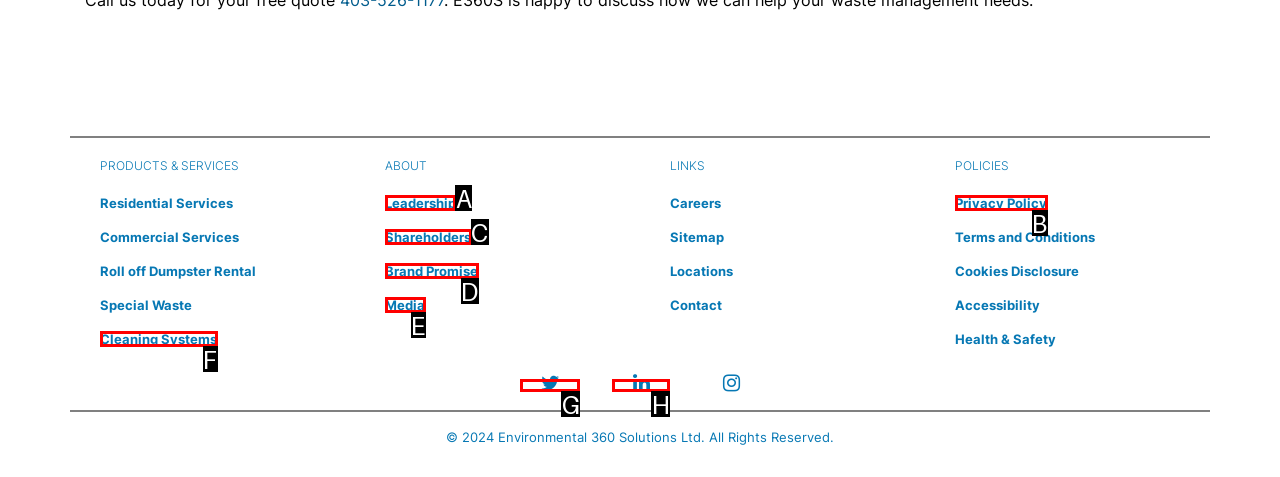Which lettered option should be clicked to perform the following task: Learn about Leadership
Respond with the letter of the appropriate option.

A